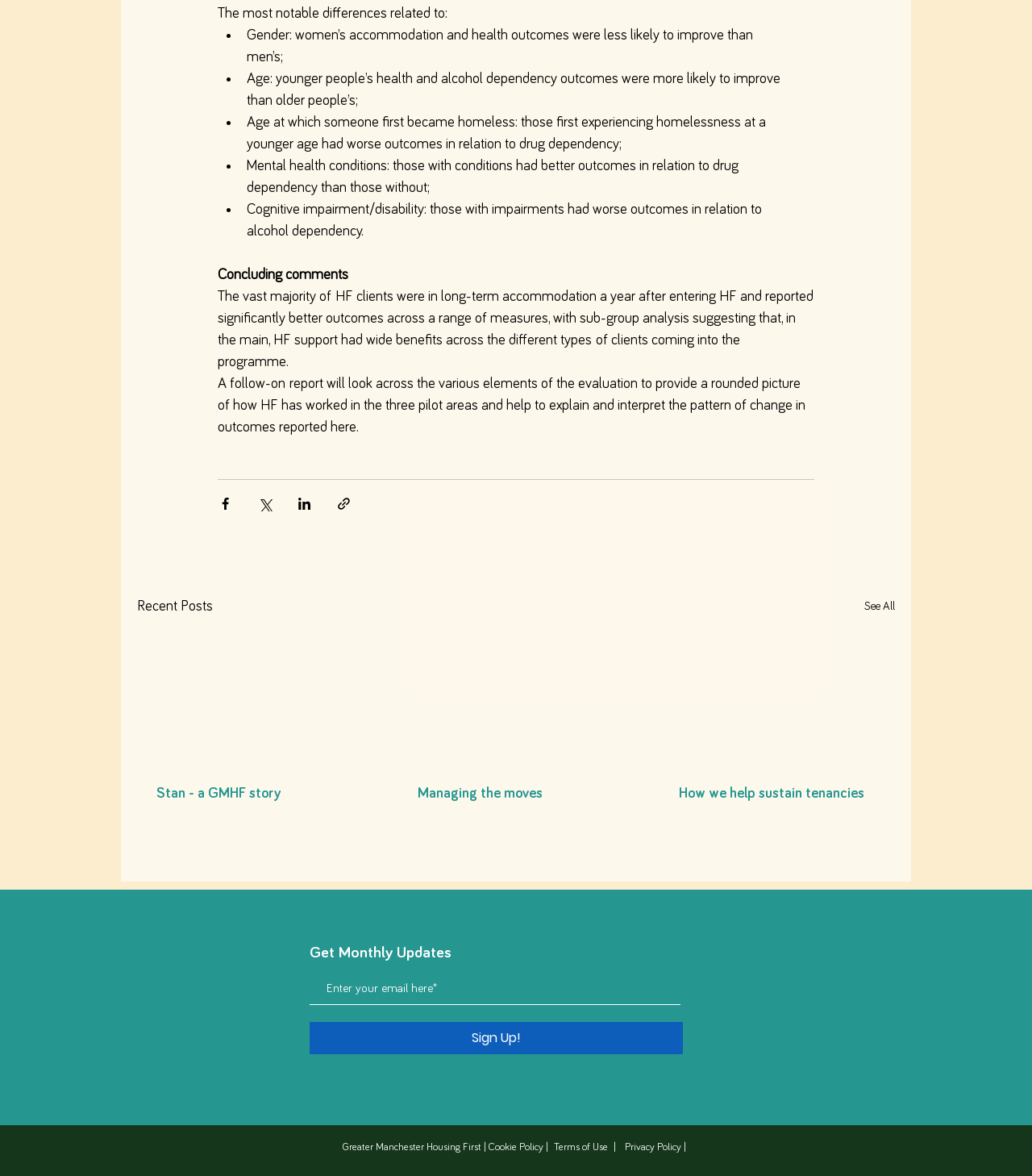Find the bounding box coordinates of the clickable area required to complete the following action: "Sign Up!".

[0.3, 0.869, 0.662, 0.896]